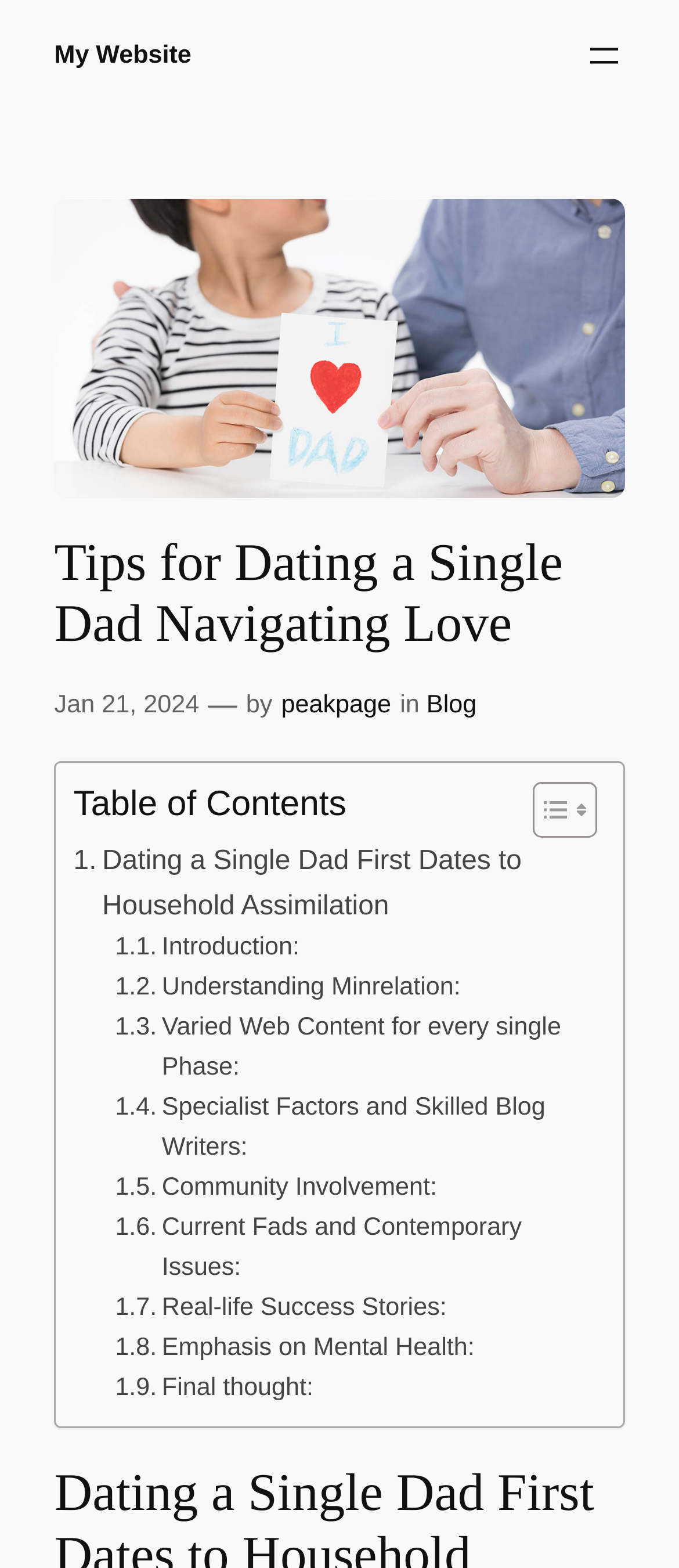What is the author of the article?
Please provide a comprehensive and detailed answer to the question.

I found the author of the article by looking at the link element with the text 'peakpage' which is located near the date and other metadata.